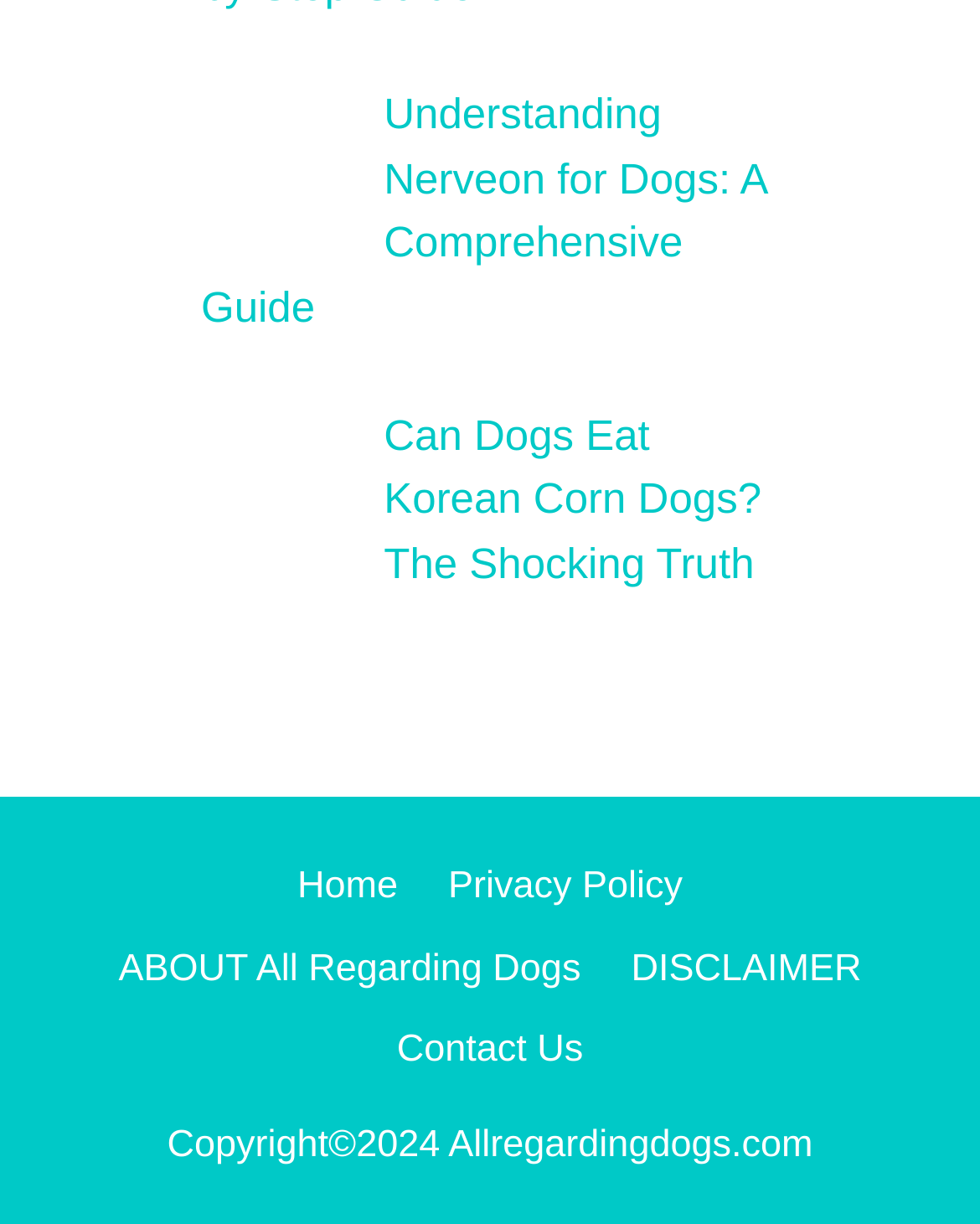What is the topic of the first link?
Answer the question with a single word or phrase derived from the image.

Nerveon for Dogs